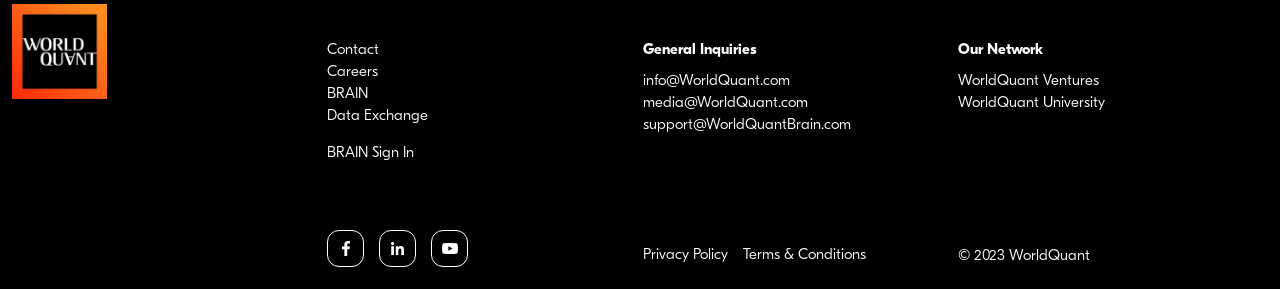What is the email address for general inquiries?
Please give a detailed answer to the question using the information shown in the image.

I found the email address for general inquiries by looking at the links under the 'General Inquiries' static text, and the first link is 'info@WorldQuant.com'.